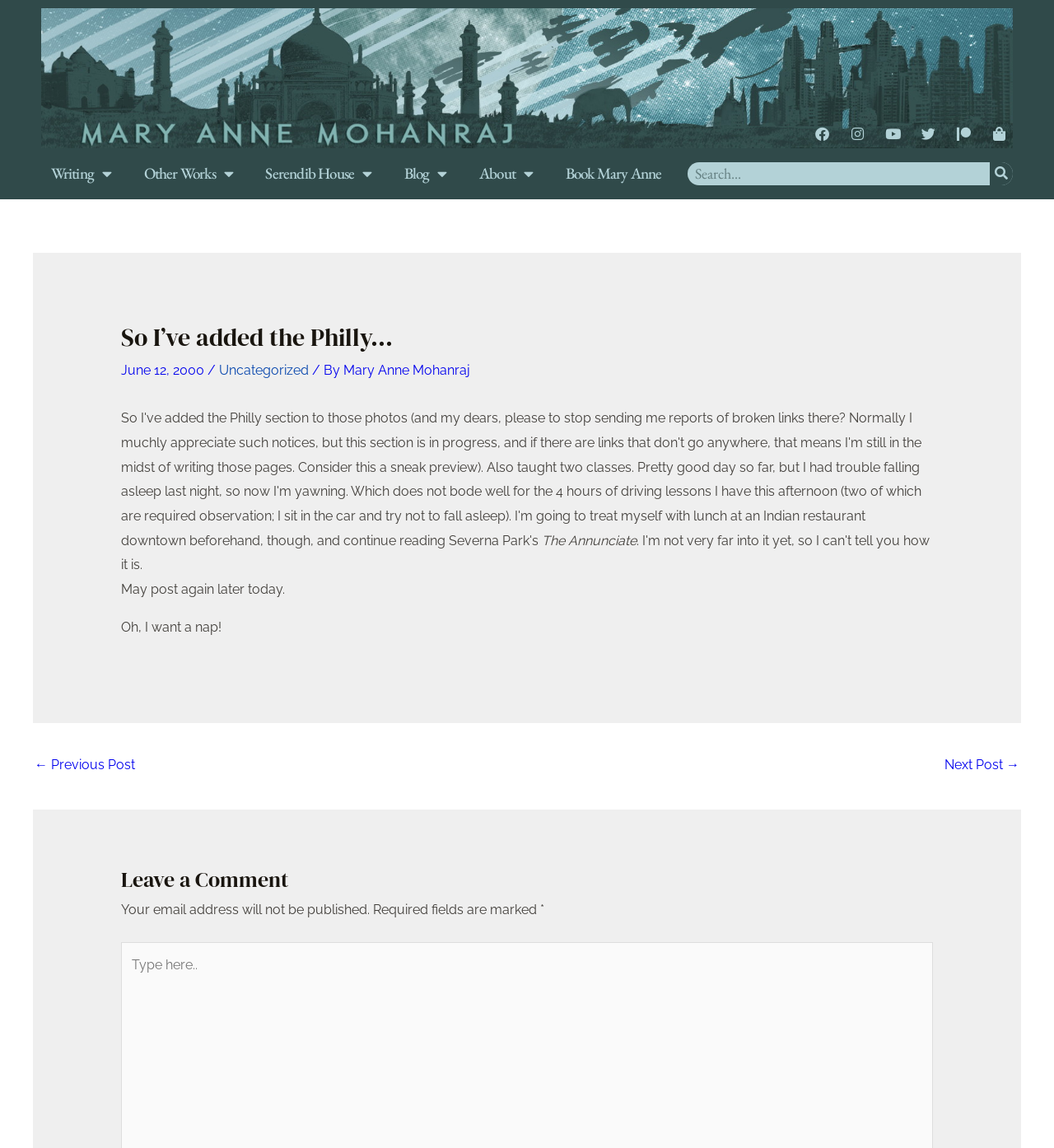Can you determine the bounding box coordinates of the area that needs to be clicked to fulfill the following instruction: "Read the blog"?

[0.368, 0.13, 0.439, 0.172]